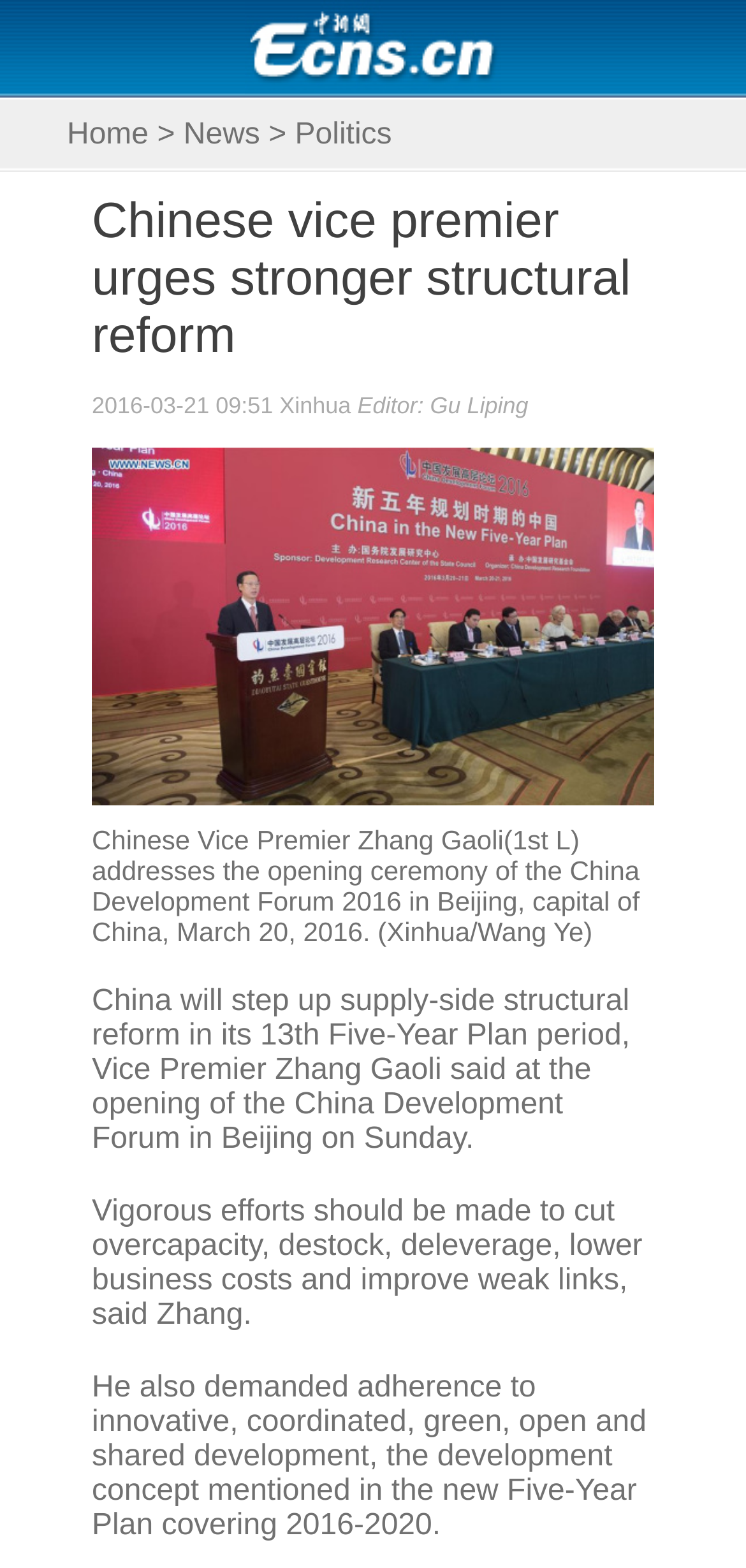Elaborate on the webpage's design and content in a detailed caption.

The webpage is a news article page from ecns.cn, the official English-language website of China News Service (CNS). At the top, there is a navigation menu with four links: "Home", "News", and "Politics", aligned horizontally and evenly spaced. 

Below the navigation menu, there is a prominent headline "Chinese vice premier urges stronger structural reform" that spans almost the entire width of the page. 

Underneath the headline, there is a section with three lines of text: the publication date "2016-03-21 09:51", the source "Xinhua", and the editor's name "Gu Liping". 

To the right of this section, there is a large image of Chinese Vice Premier Zhang Gaoli addressing the opening ceremony of the China Development Forum 2016 in Beijing. 

Below the image, there are three paragraphs of text that summarize the news article. The first paragraph explains that China will step up supply-side structural reform in its 13th Five-Year Plan period. The second paragraph mentions that efforts should be made to cut overcapacity, destock, deleverage, lower business costs, and improve weak links. The third paragraph demands adherence to innovative, coordinated, green, open, and shared development, as mentioned in the new Five-Year Plan covering 2016-2020.